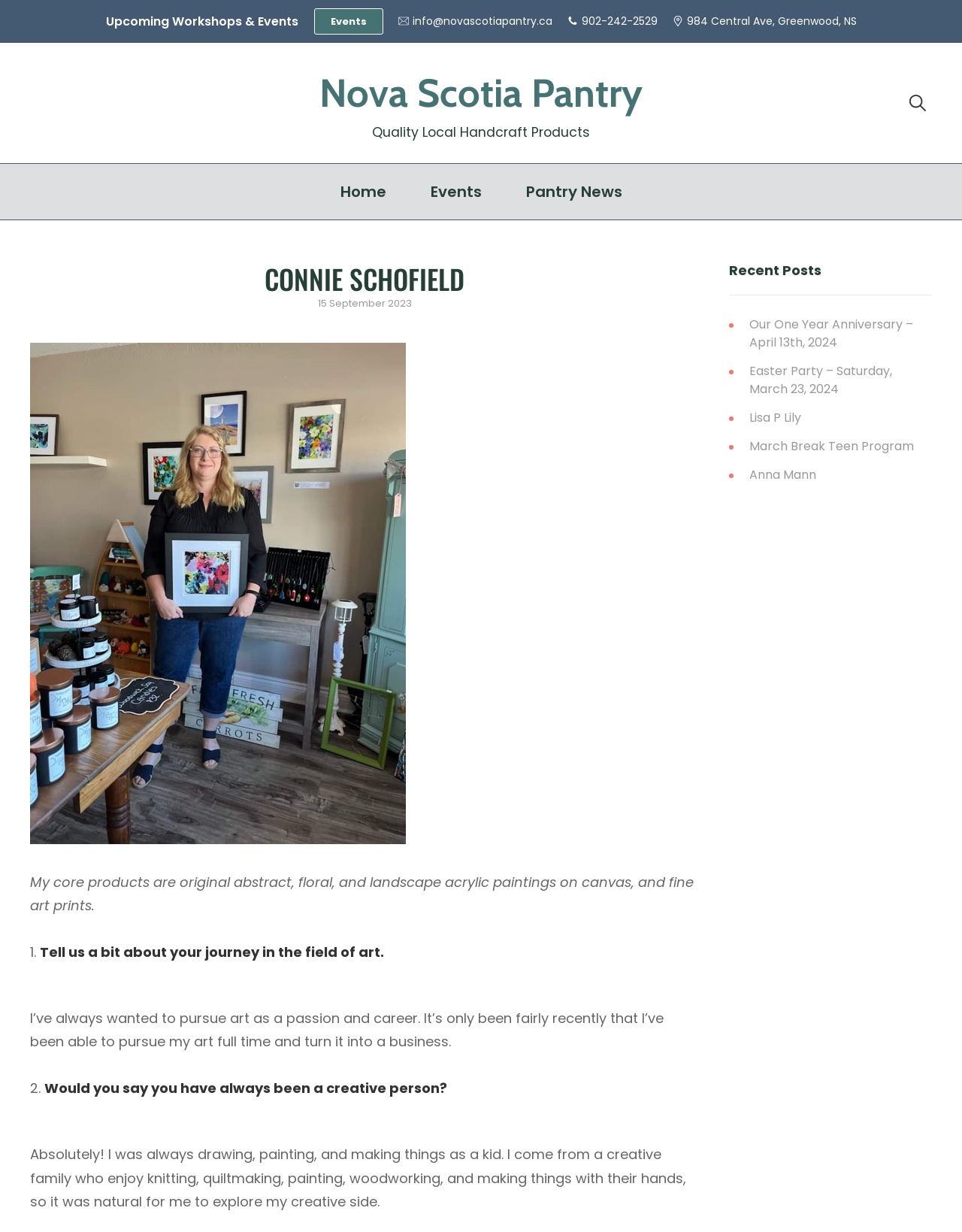Identify the bounding box coordinates for the UI element described as follows: Events. Use the format (top-left x, top-left y, bottom-right x, bottom-right y) and ensure all values are floating point numbers between 0 and 1.

[0.326, 0.007, 0.398, 0.028]